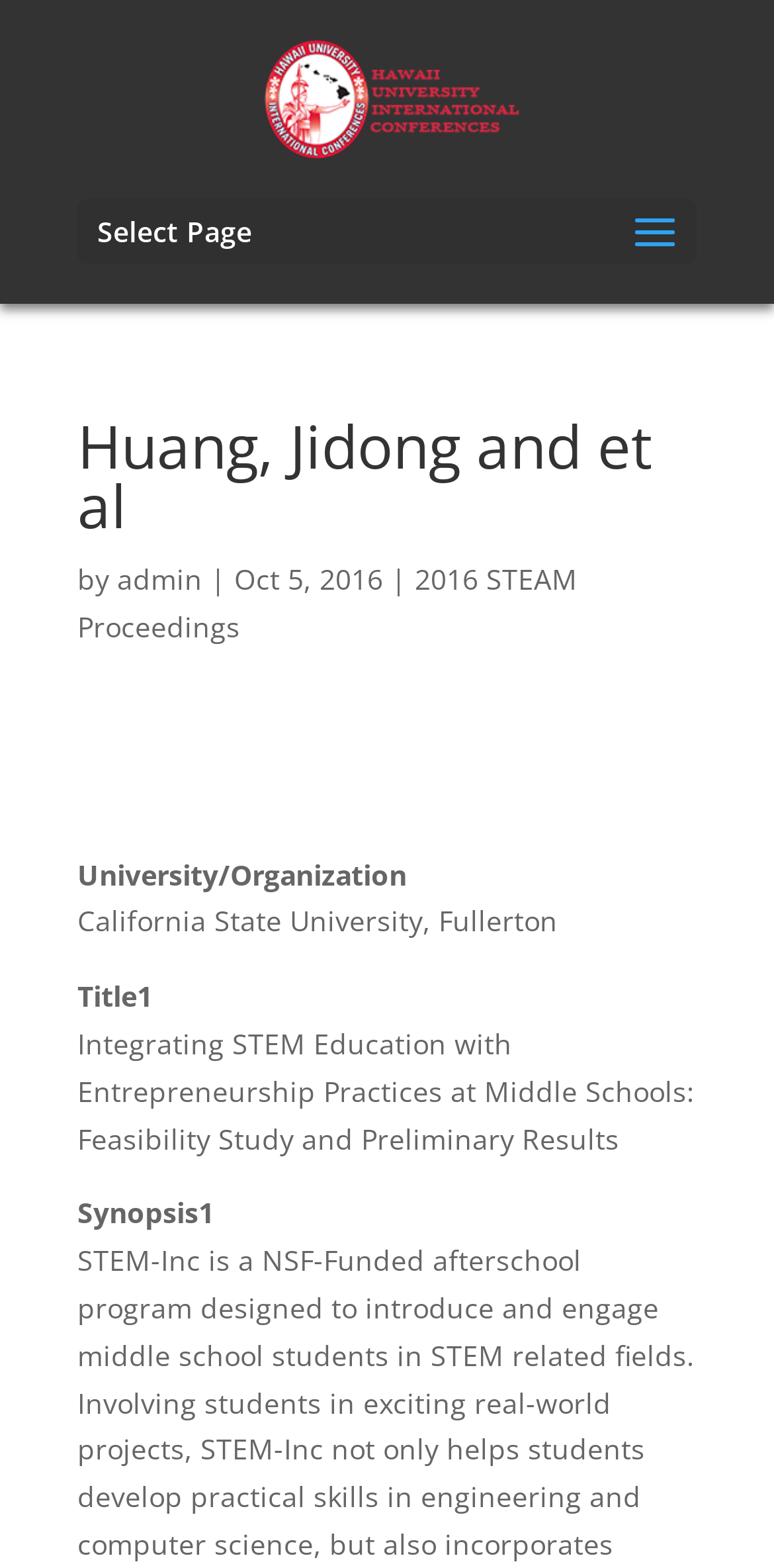Find and provide the bounding box coordinates for the UI element described here: "2016 STEAM Proceedings". The coordinates should be given as four float numbers between 0 and 1: [left, top, right, bottom].

[0.1, 0.357, 0.746, 0.411]